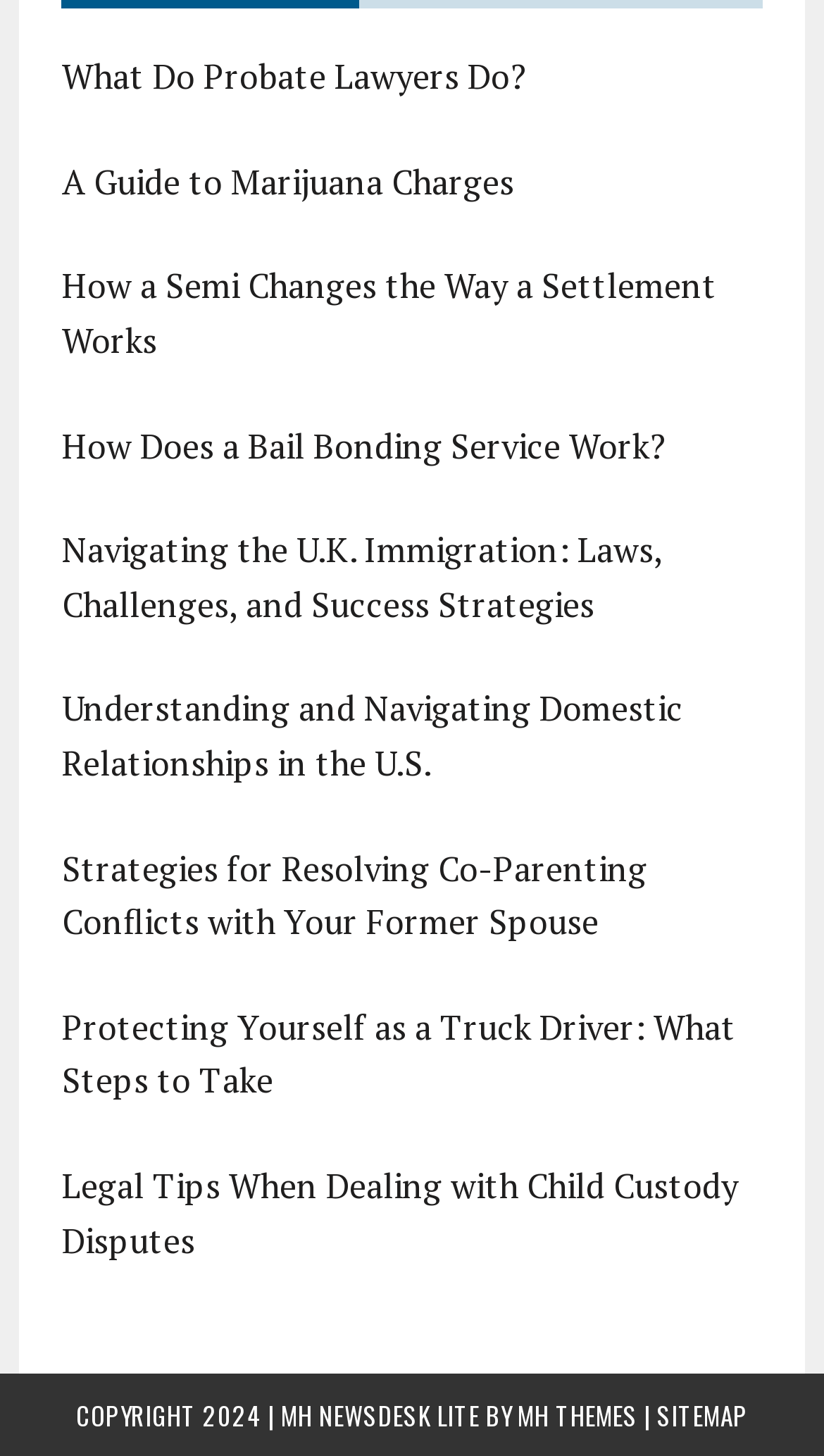How many links are on the webpage? Using the information from the screenshot, answer with a single word or phrase.

13